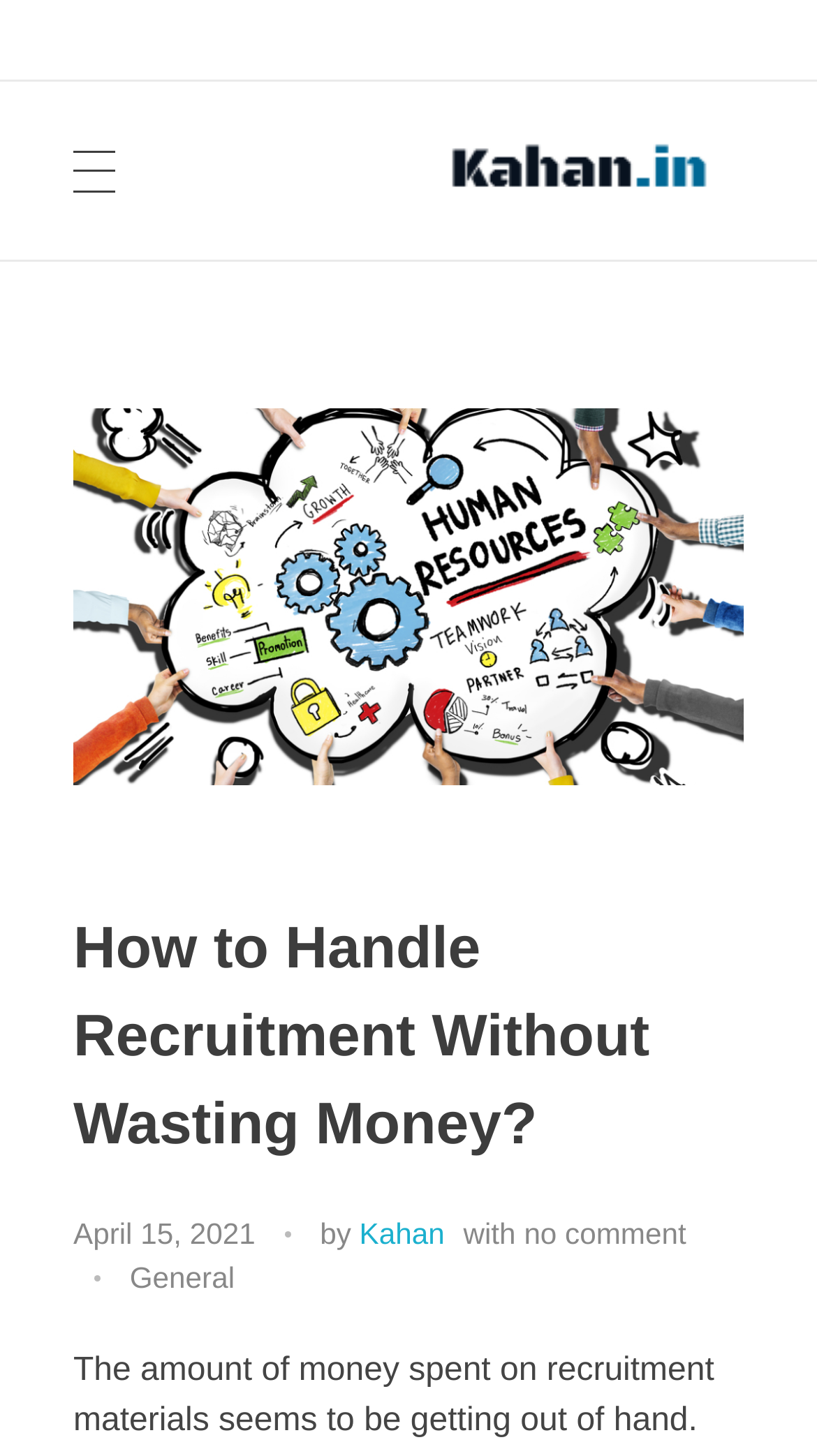Please pinpoint the bounding box coordinates for the region I should click to adhere to this instruction: "read about human resource".

[0.09, 0.28, 0.91, 0.539]